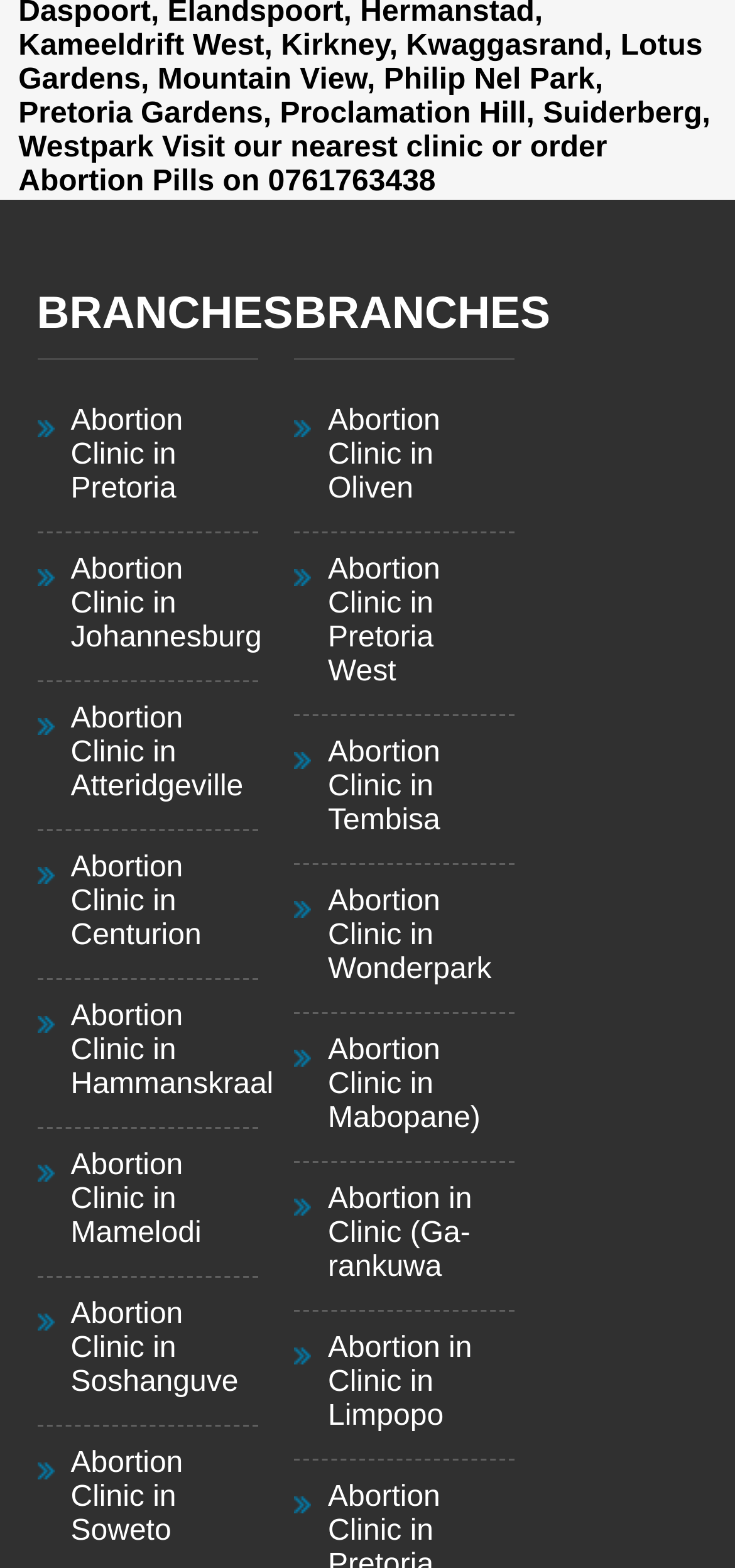Are there any abortion clinics listed in Limpopo?
Please interpret the details in the image and answer the question thoroughly.

There is a link 'Abortion in Clinic in Limpopo', which indicates that there is at least one abortion clinic in Limpopo.